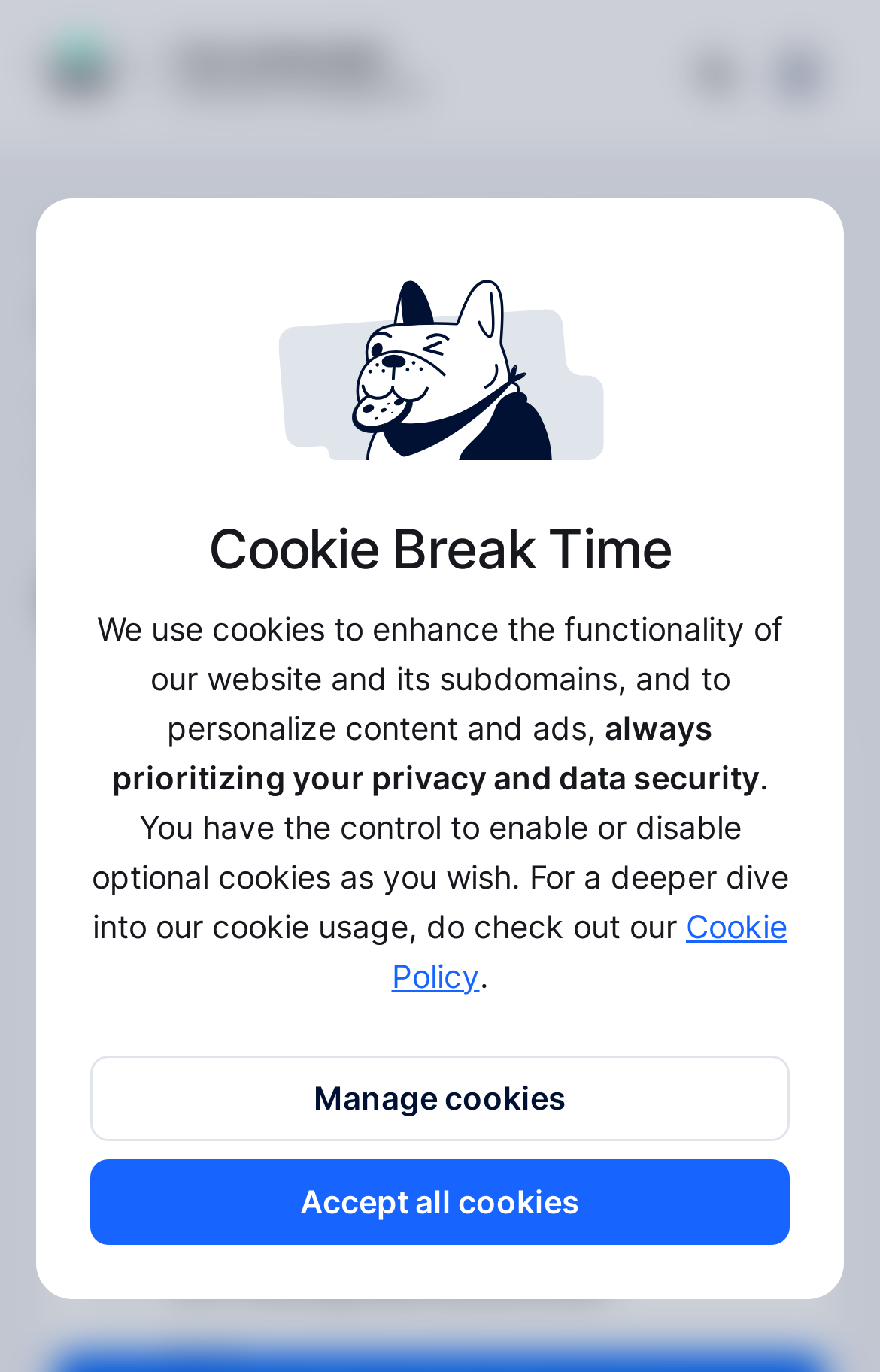Who is the author of the article?
Carefully examine the image and provide a detailed answer to the question.

The author of the article can be found by looking at the image and text next to it, which says 'Alyssa Abrams Senior Content Manager'. This indicates that Alyssa Abrams is the author of the article.